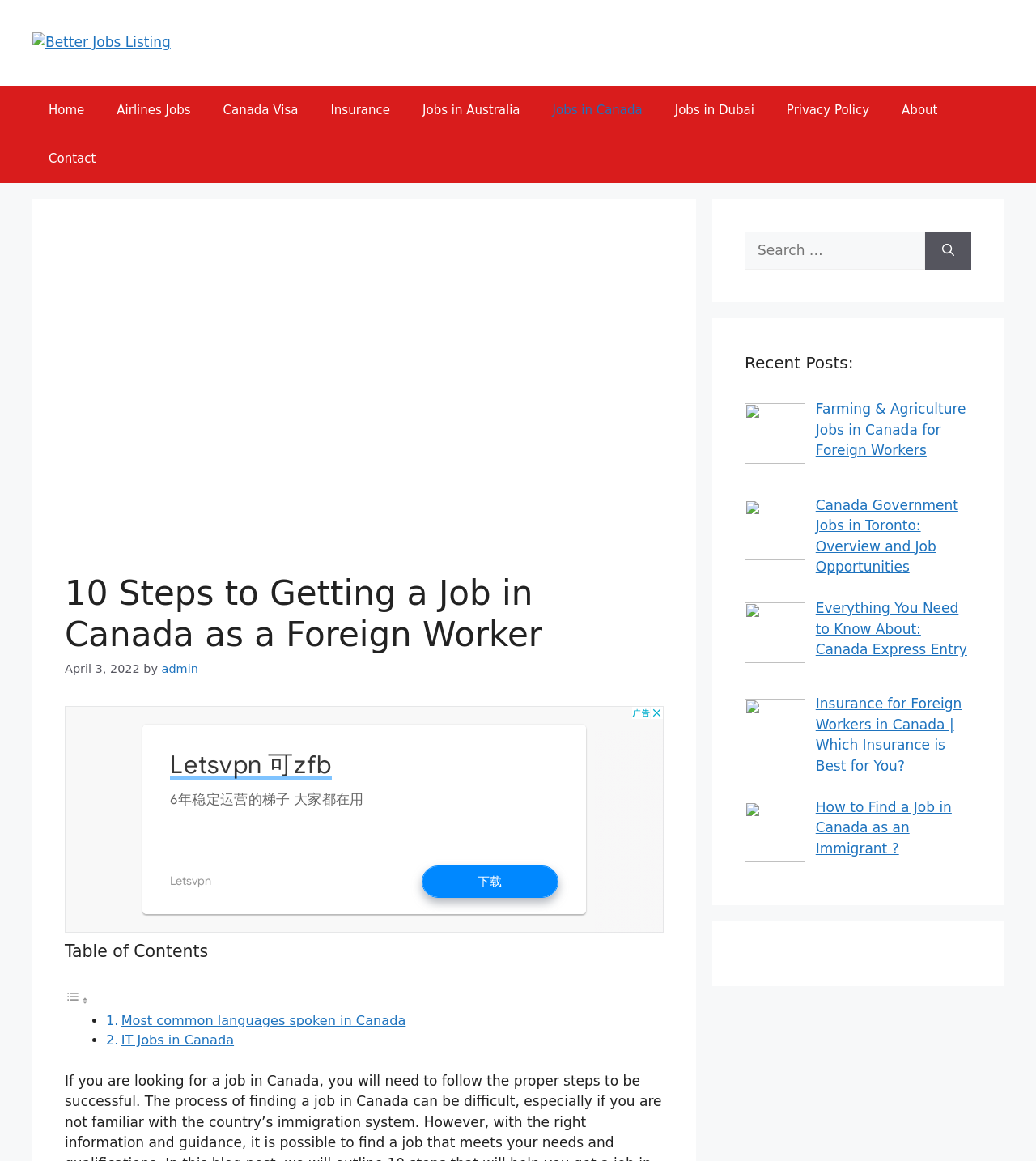Please locate the bounding box coordinates for the element that should be clicked to achieve the following instruction: "Search for a job". Ensure the coordinates are given as four float numbers between 0 and 1, i.e., [left, top, right, bottom].

[0.719, 0.199, 0.893, 0.232]